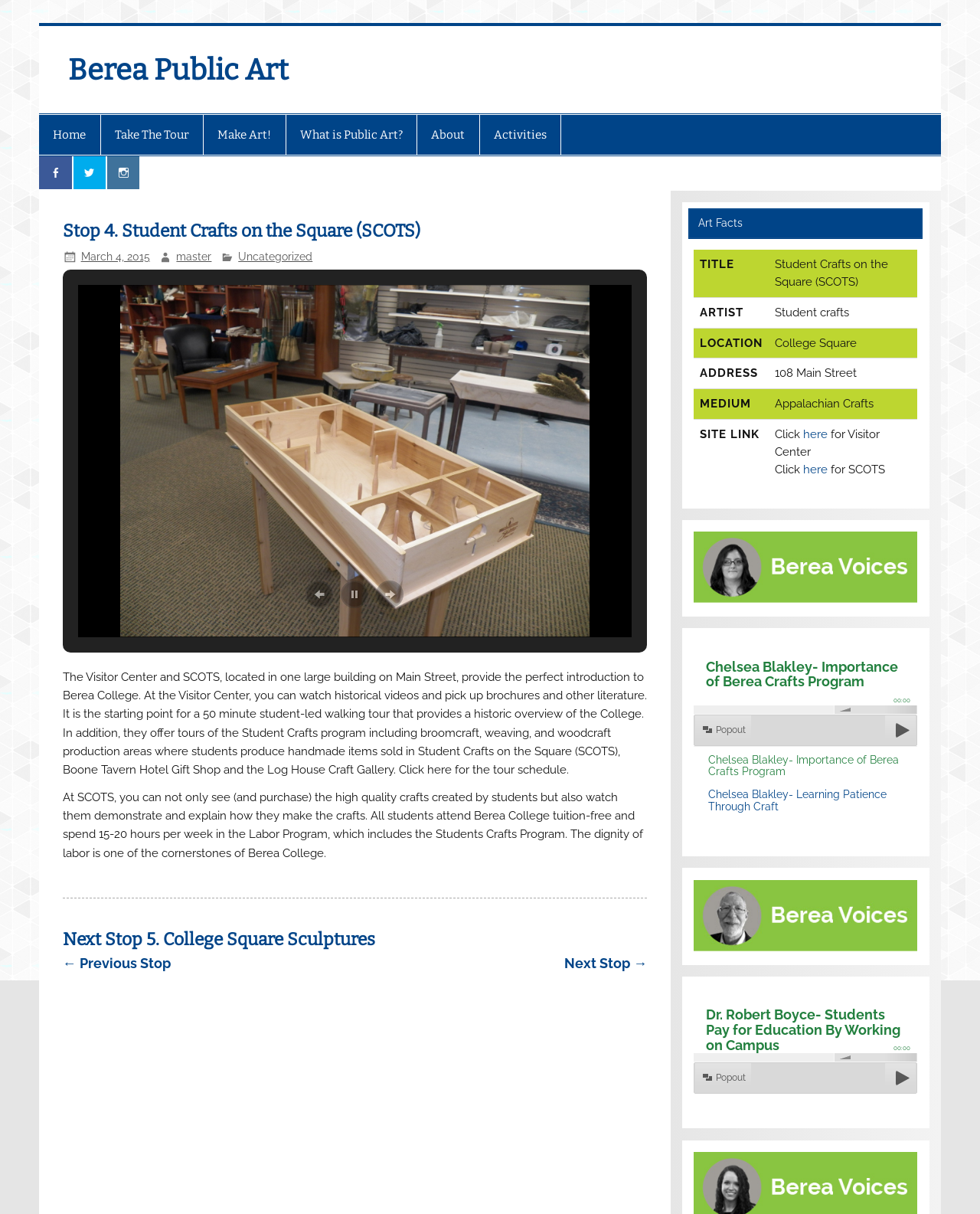With reference to the image, please provide a detailed answer to the following question: How many hours per week do students spend in the Labor Program?

The answer can be found in the paragraph of text that describes the Student Crafts program. It states that 'all students attend Berea College tuition-free and spend 15-20 hours per week in the Labor Program, which includes the Students Crafts Program'.